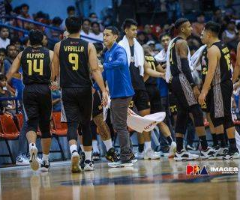Answer briefly with one word or phrase:
What is the atmosphere of the arena?

lively